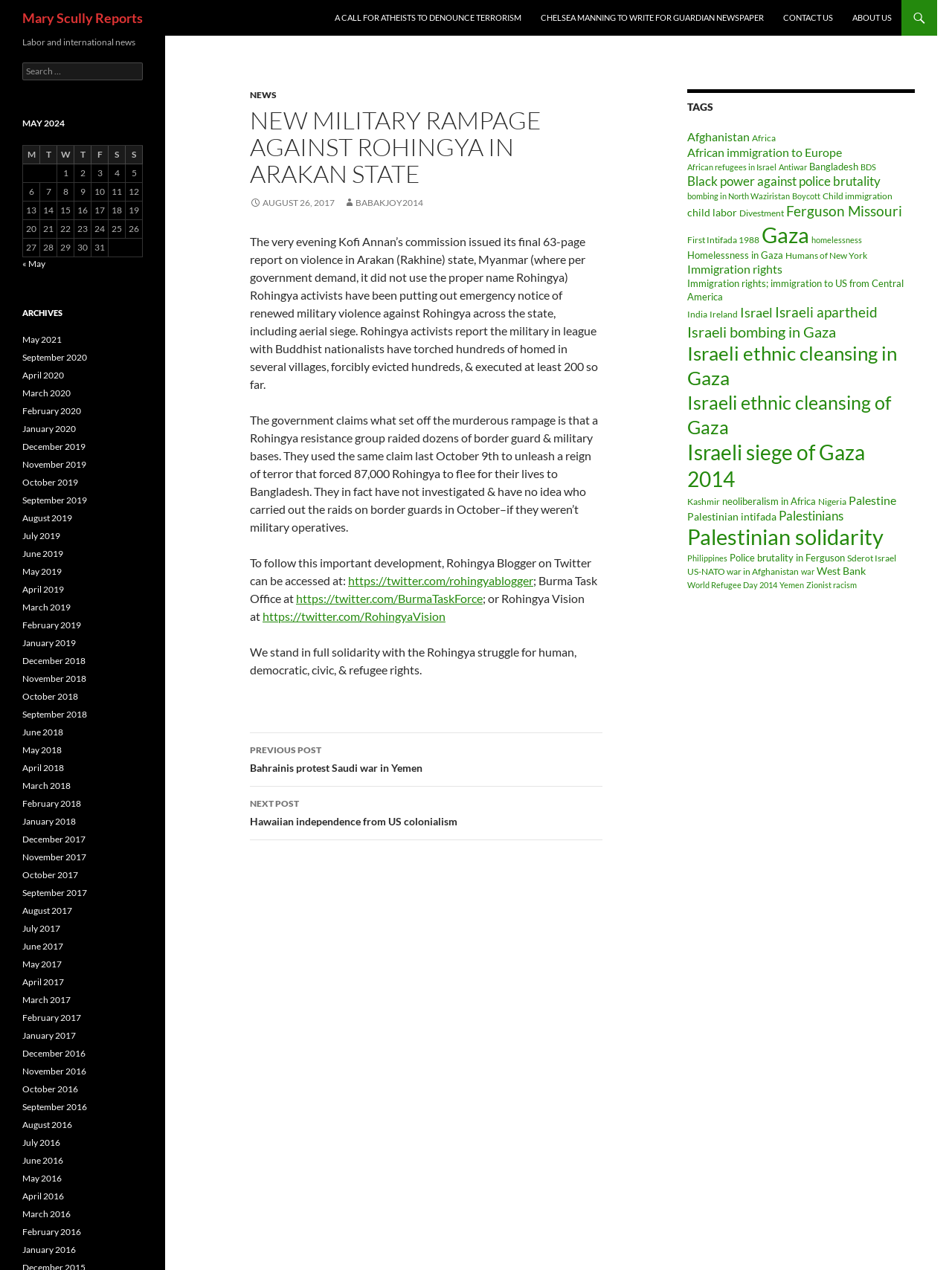Please specify the bounding box coordinates for the clickable region that will help you carry out the instruction: "Click on the 'TAGS' heading".

[0.722, 0.07, 0.961, 0.091]